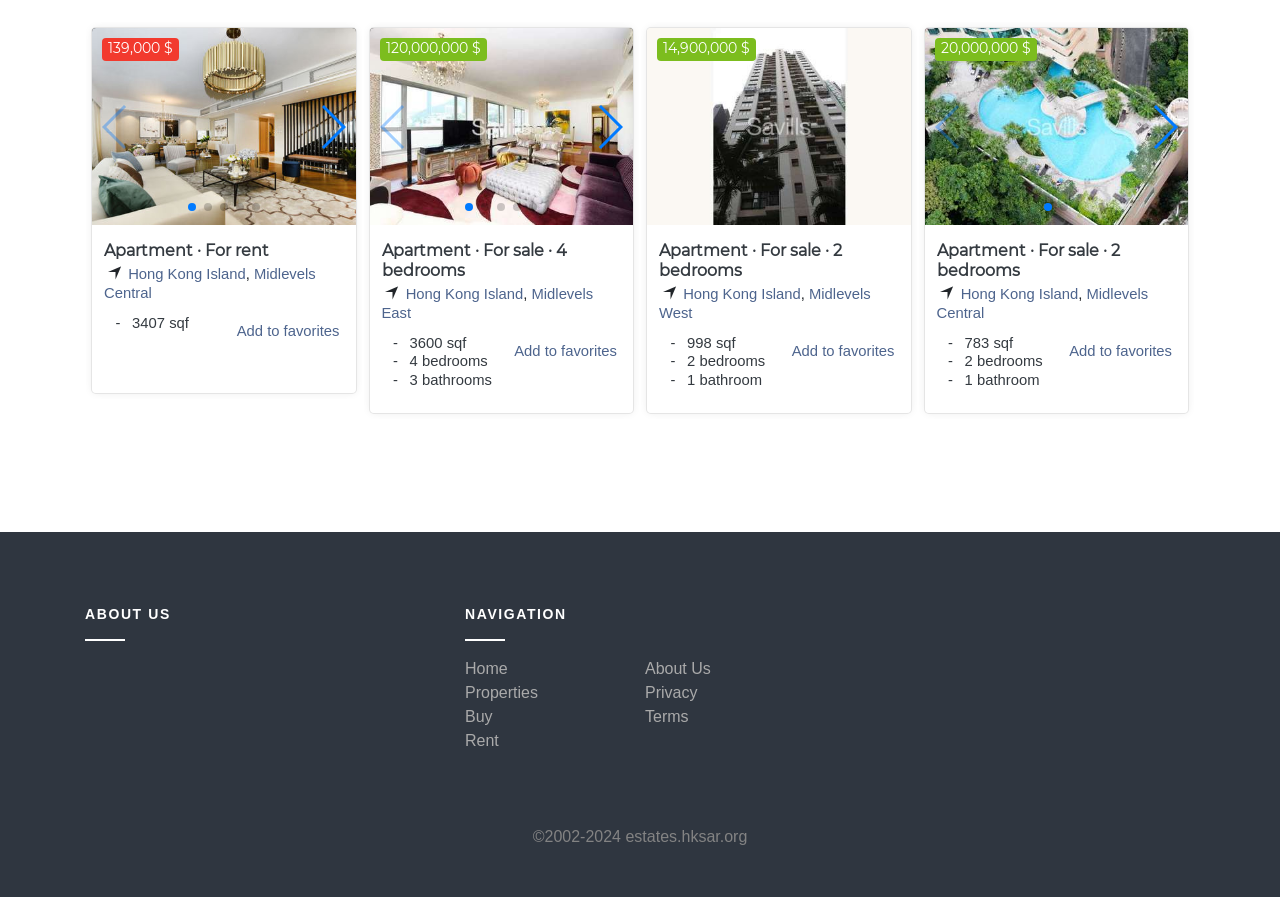Locate the bounding box coordinates of the area to click to fulfill this instruction: "View apartment for sale". The bounding box should be presented as four float numbers between 0 and 1, in the order [left, top, right, bottom].

[0.289, 0.031, 0.495, 0.252]